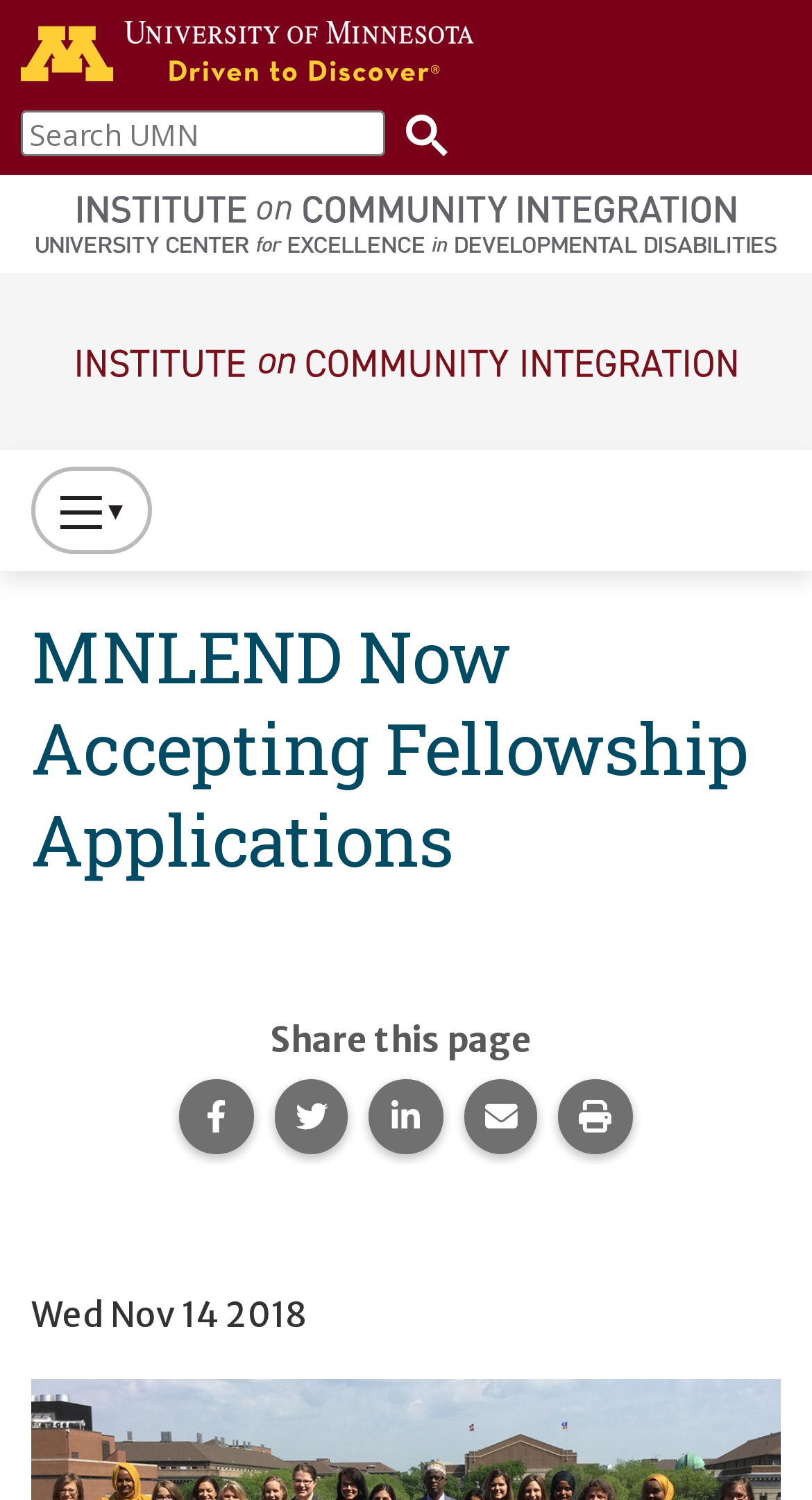Answer the question below using just one word or a short phrase: 
What is the name of the center mentioned on the page?

University Center on Excellence in Developmental Disability